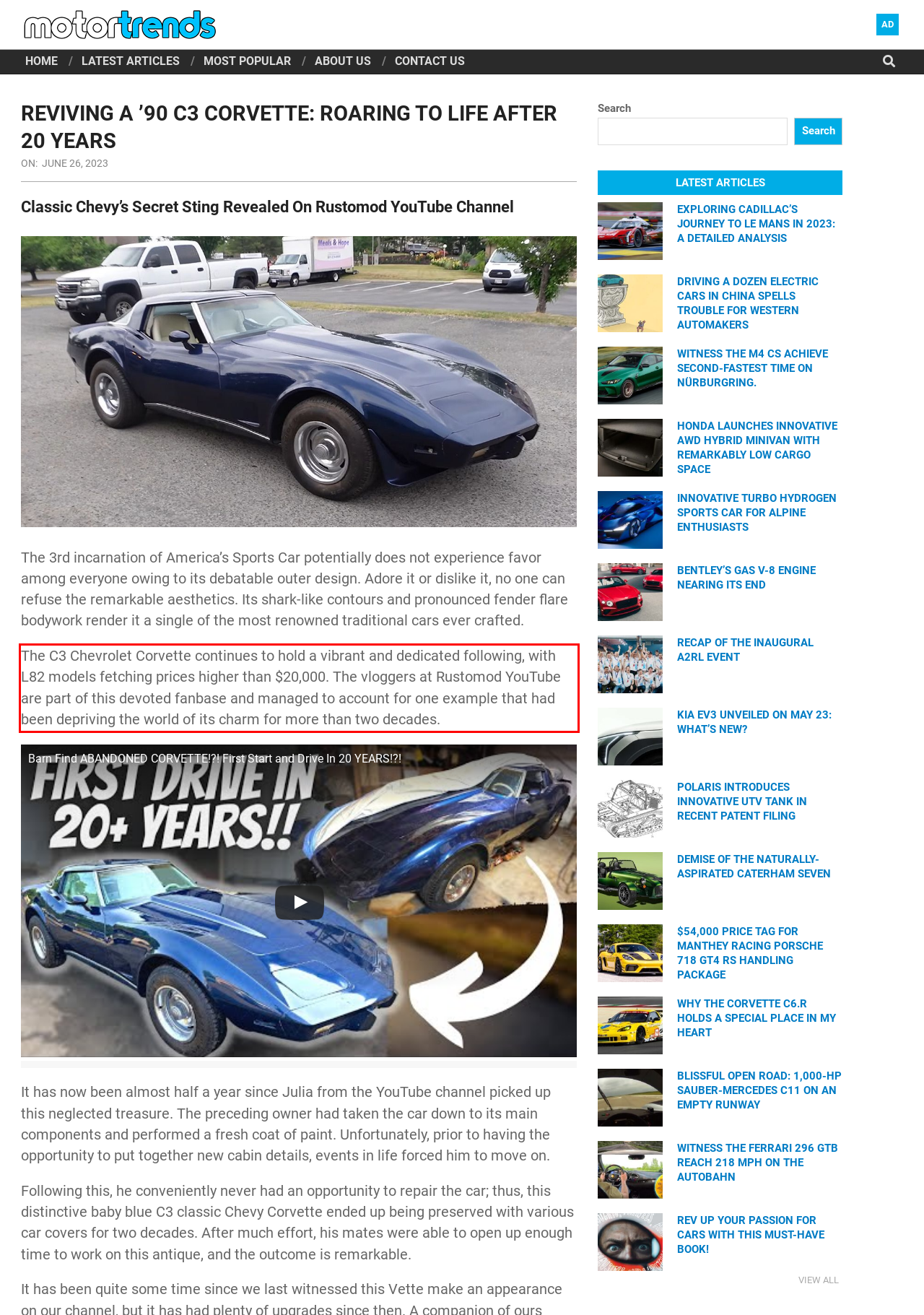Analyze the screenshot of a webpage where a red rectangle is bounding a UI element. Extract and generate the text content within this red bounding box.

The C3 Chevrolet Corvette continues to hold a vibrant and dedicated following, with L82 models fetching prices higher than $20,000. The vloggers at Rustomod YouTube are part of this devoted fanbase and managed to account for one example that had been depriving the world of its charm for more than two decades.